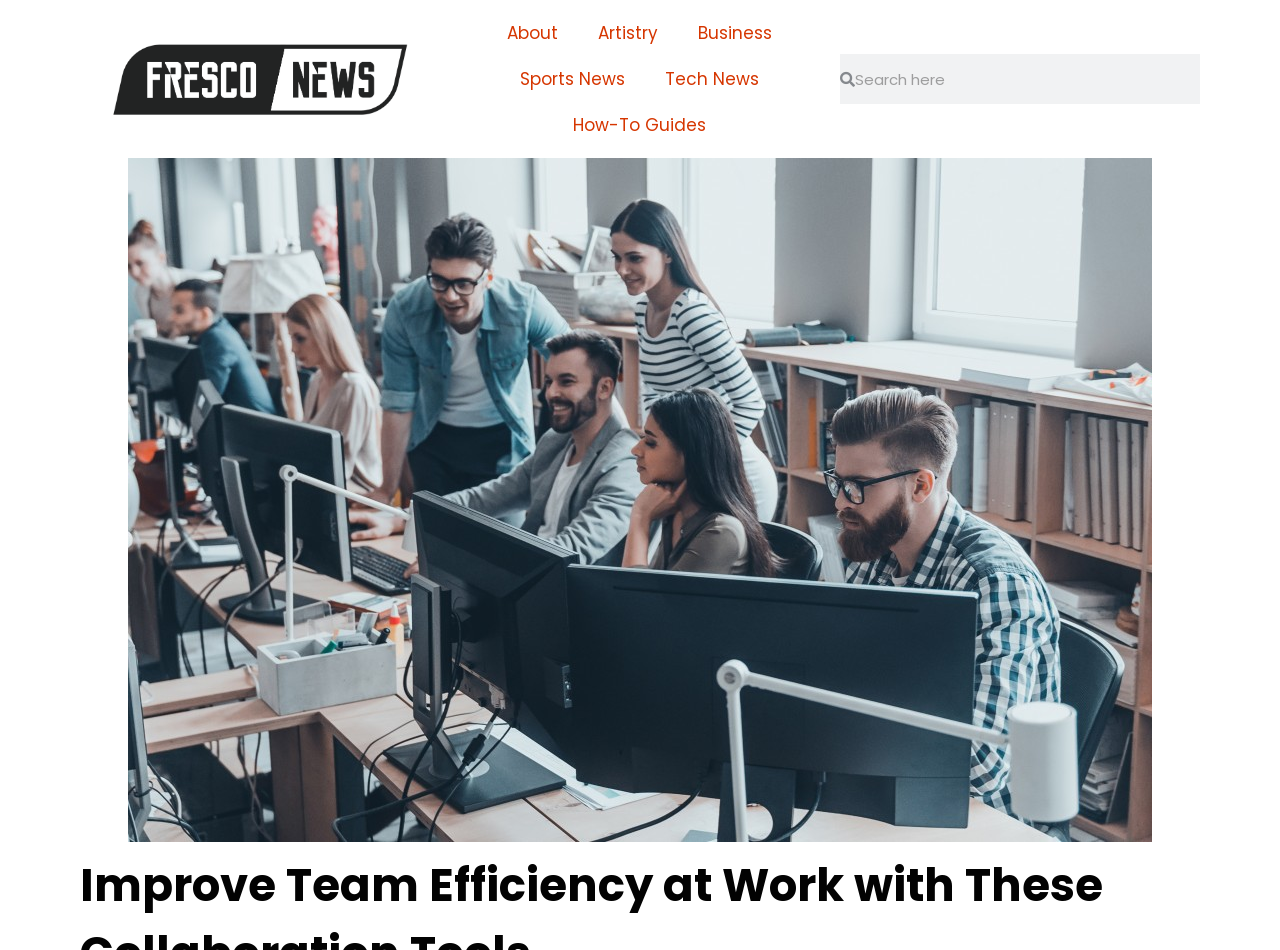Given the element description "Sports News", identify the bounding box of the corresponding UI element.

[0.391, 0.059, 0.504, 0.107]